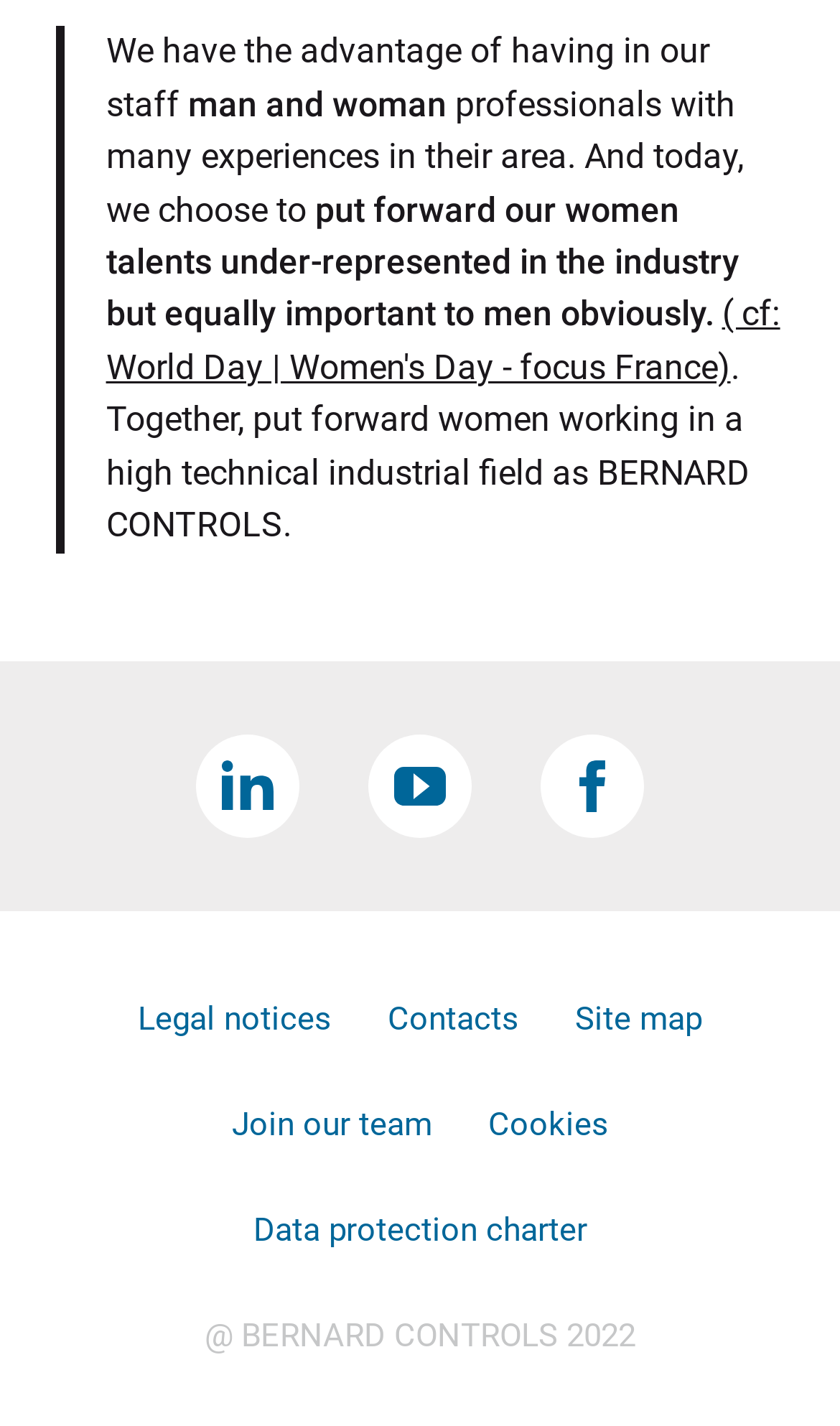What is the profession of the people mentioned?
Answer the question based on the image using a single word or a brief phrase.

Technical industrial field